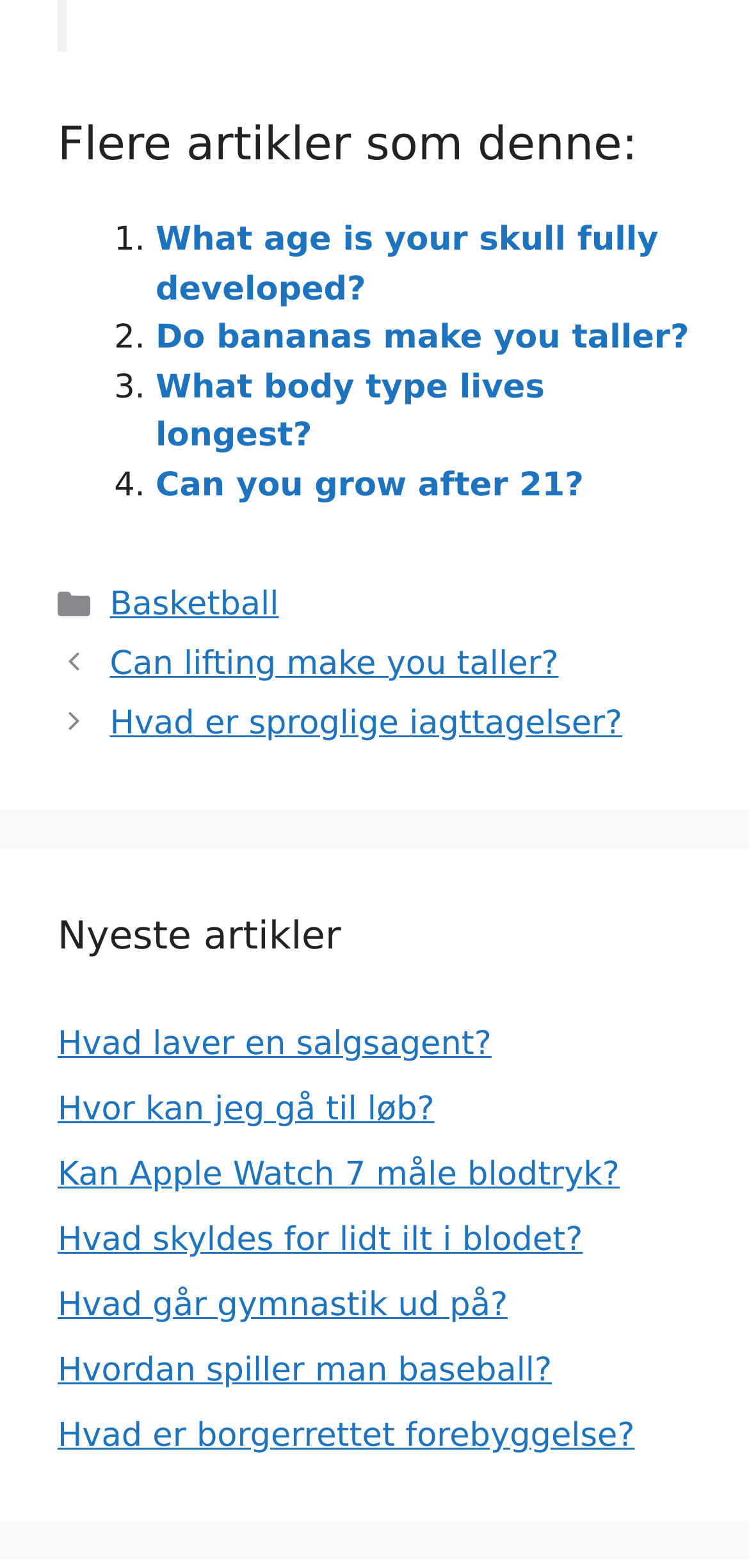Based on the image, please elaborate on the answer to the following question:
What is the title of the second article in the 'Nyeste artikler' section?

I looked at the 'Nyeste artikler' section and found the second article, which is titled 'Hvor kan jeg gå til løb?'.